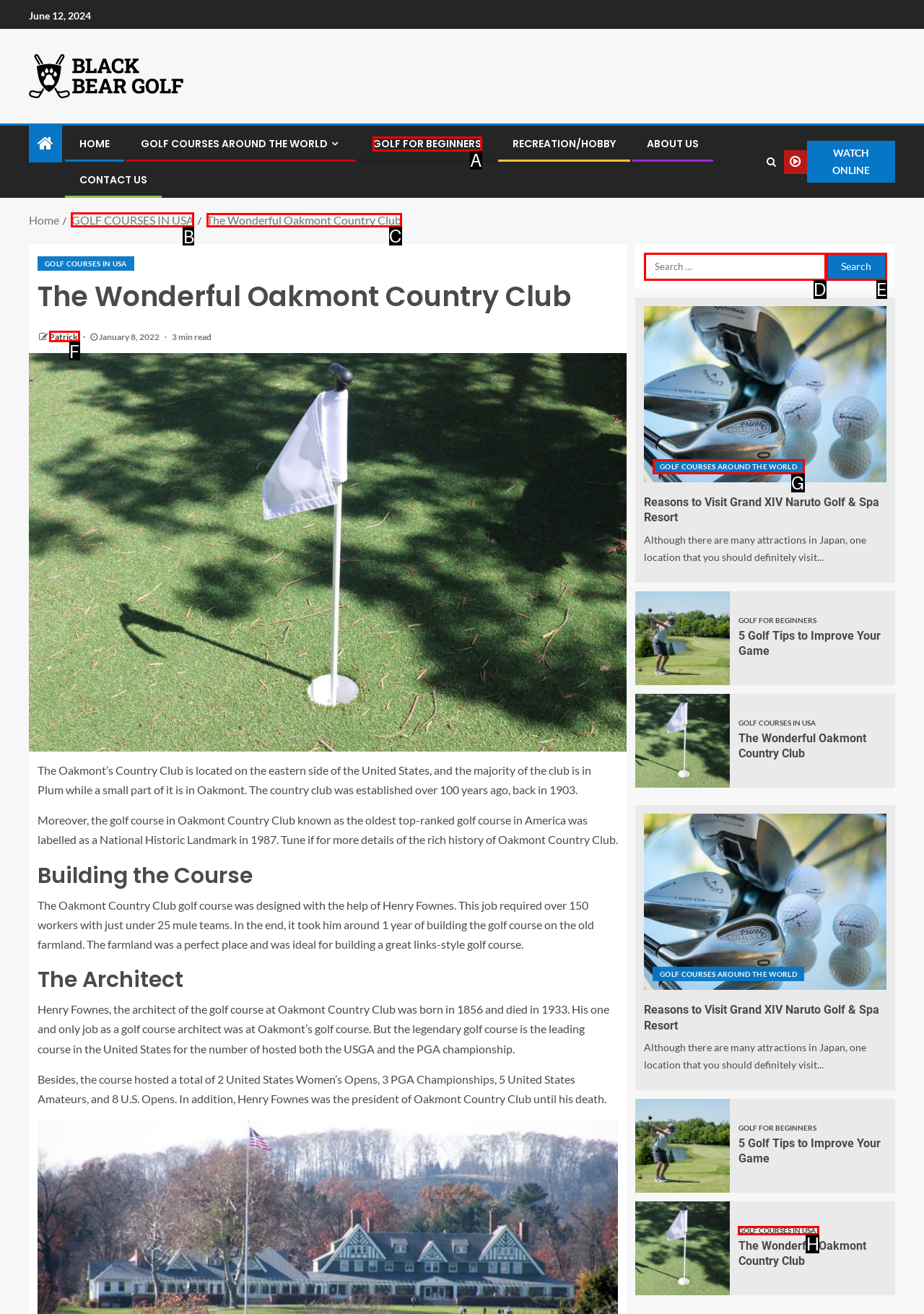Select the appropriate HTML element that needs to be clicked to execute the following task: Read about GOLF COURSES IN USA. Respond with the letter of the option.

B